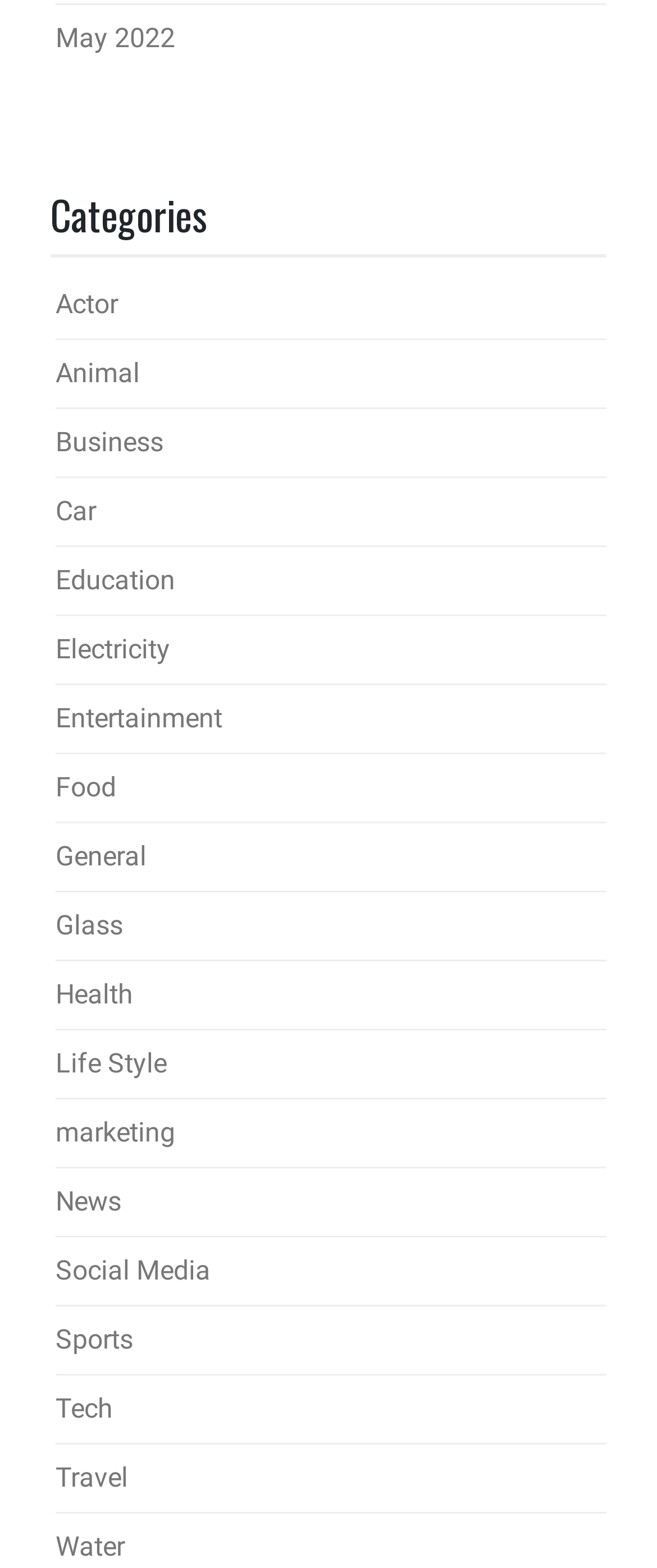Locate the bounding box coordinates of the element that should be clicked to execute the following instruction: "View the 'Entertainment' section".

[0.085, 0.448, 0.338, 0.469]